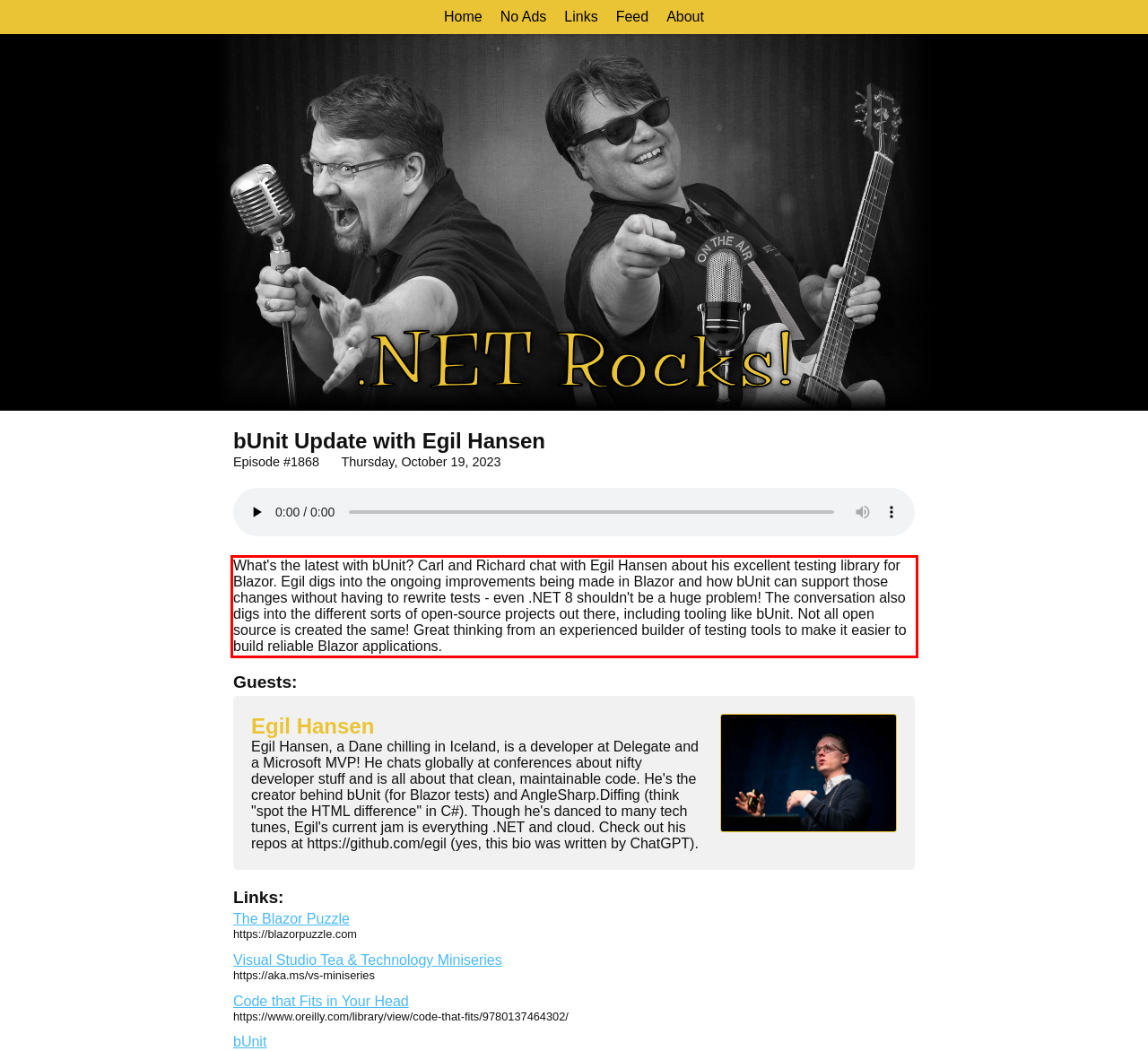You are given a screenshot of a webpage with a UI element highlighted by a red bounding box. Please perform OCR on the text content within this red bounding box.

What's the latest with bUnit? Carl and Richard chat with Egil Hansen about his excellent testing library for Blazor. Egil digs into the ongoing improvements being made in Blazor and how bUnit can support those changes without having to rewrite tests - even .NET 8 shouldn't be a huge problem! The conversation also digs into the different sorts of open-source projects out there, including tooling like bUnit. Not all open source is created the same! Great thinking from an experienced builder of testing tools to make it easier to build reliable Blazor applications.